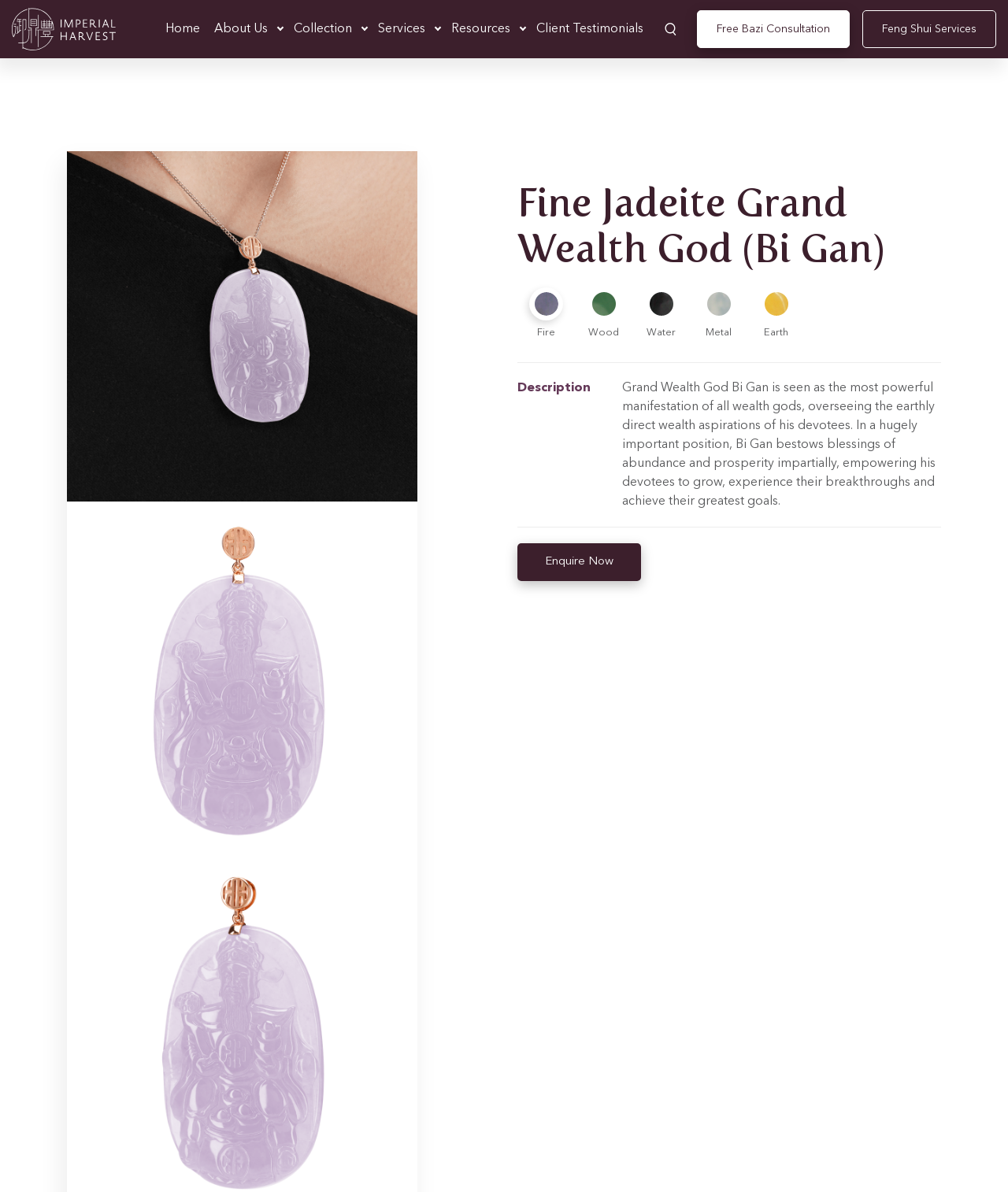What is the name of the wealth god?
Answer the question using a single word or phrase, according to the image.

Bi Gan